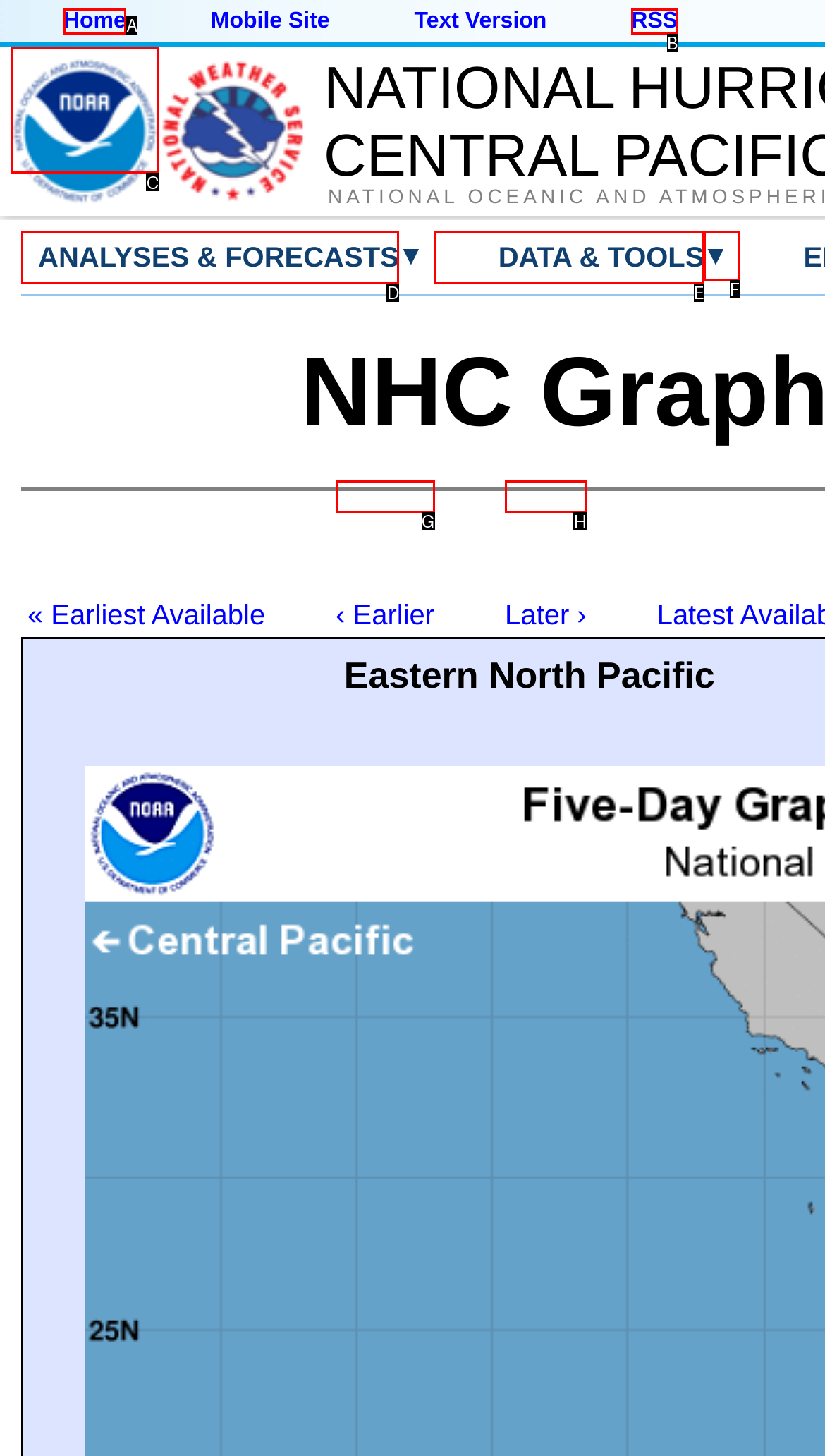Indicate the HTML element that should be clicked to perform the task: Visit NOAA website Reply with the letter corresponding to the chosen option.

C